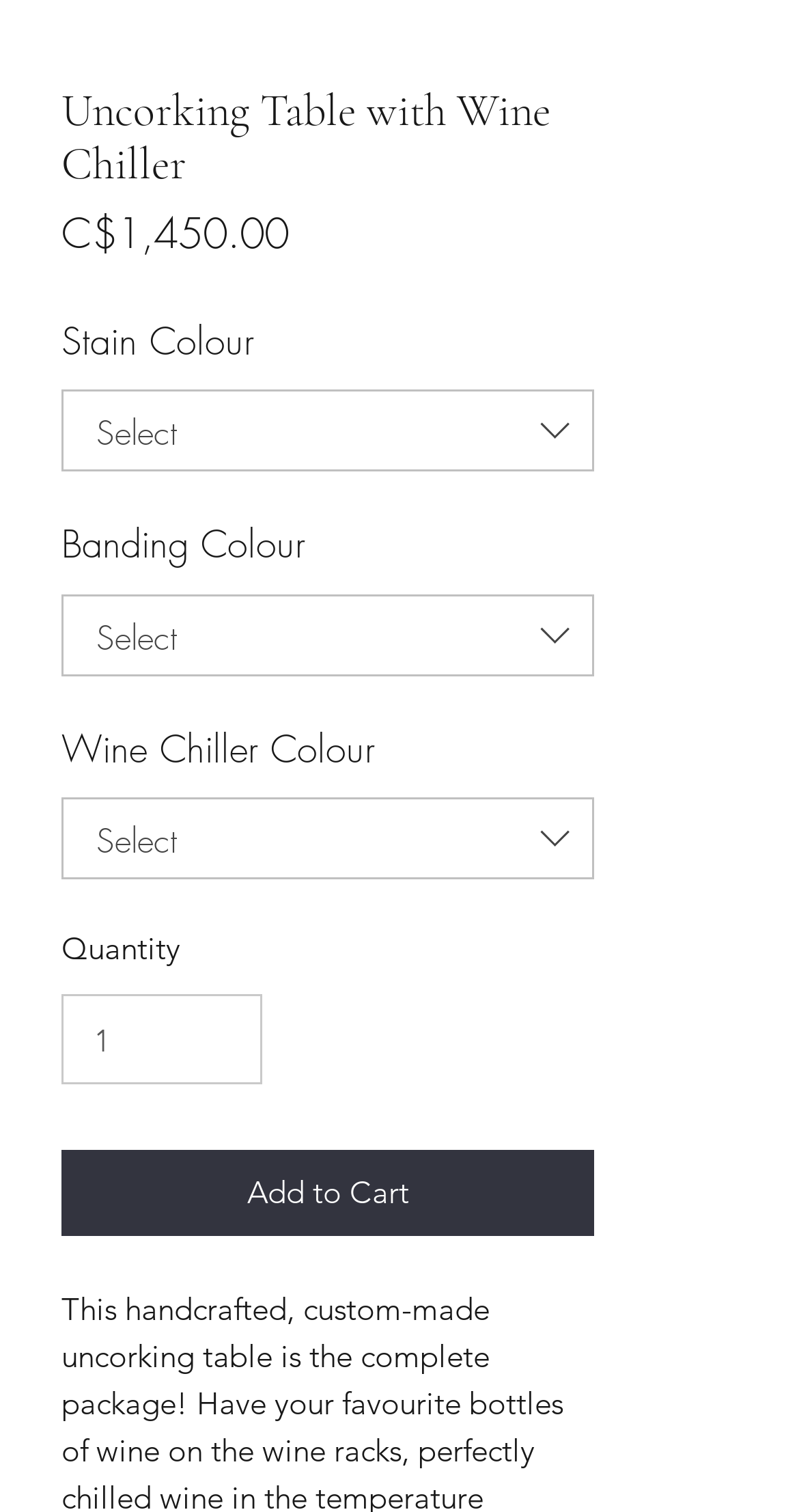Bounding box coordinates should be in the format (top-left x, top-left y, bottom-right x, bottom-right y) and all values should be floating point numbers between 0 and 1. Determine the bounding box coordinate for the UI element described as: input value="1" aria-label="Quantity" value="1"

[0.077, 0.658, 0.328, 0.717]